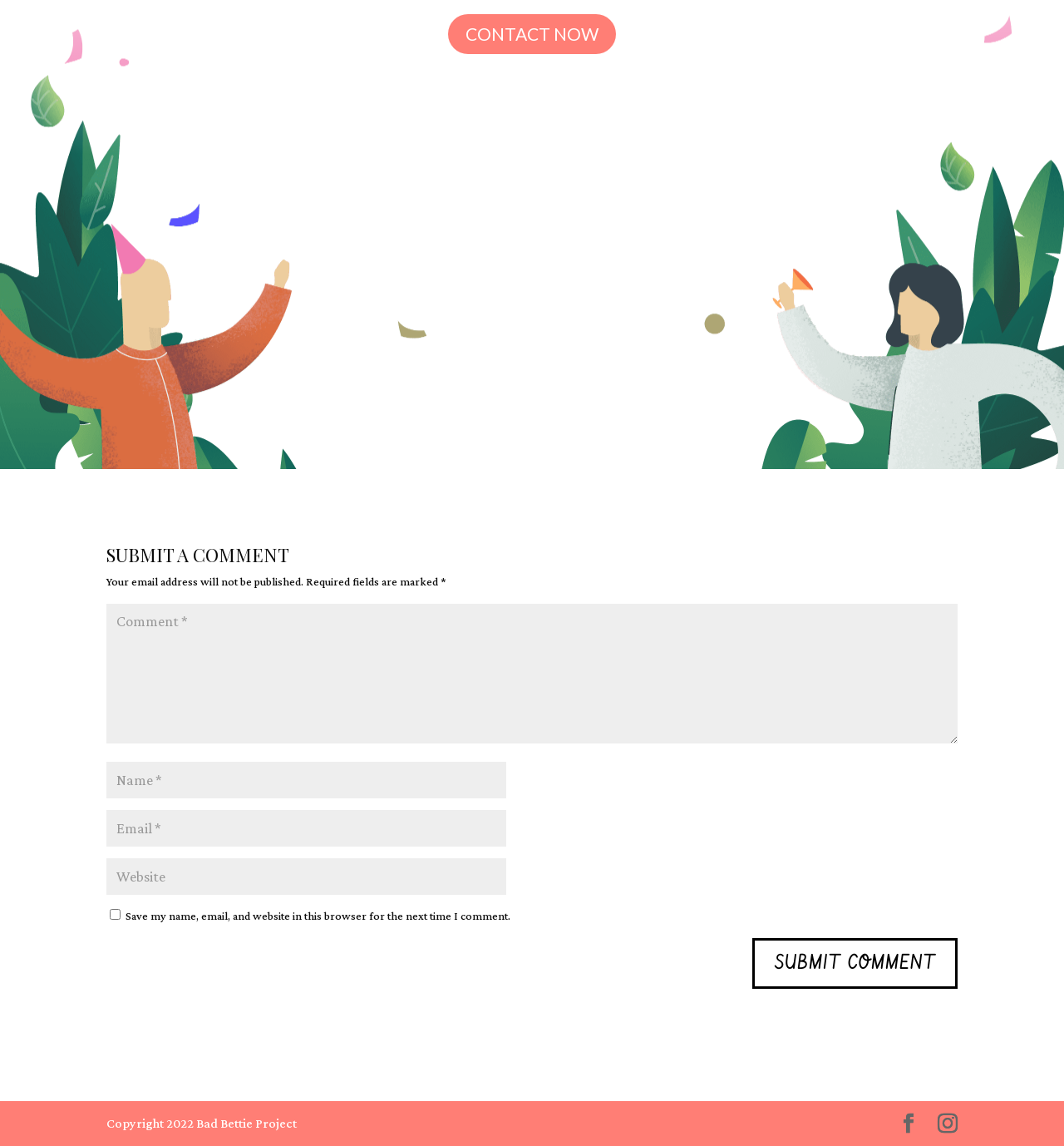Find the UI element described as: "Instagram" and predict its bounding box coordinates. Ensure the coordinates are four float numbers between 0 and 1, [left, top, right, bottom].

[0.881, 0.972, 0.9, 0.99]